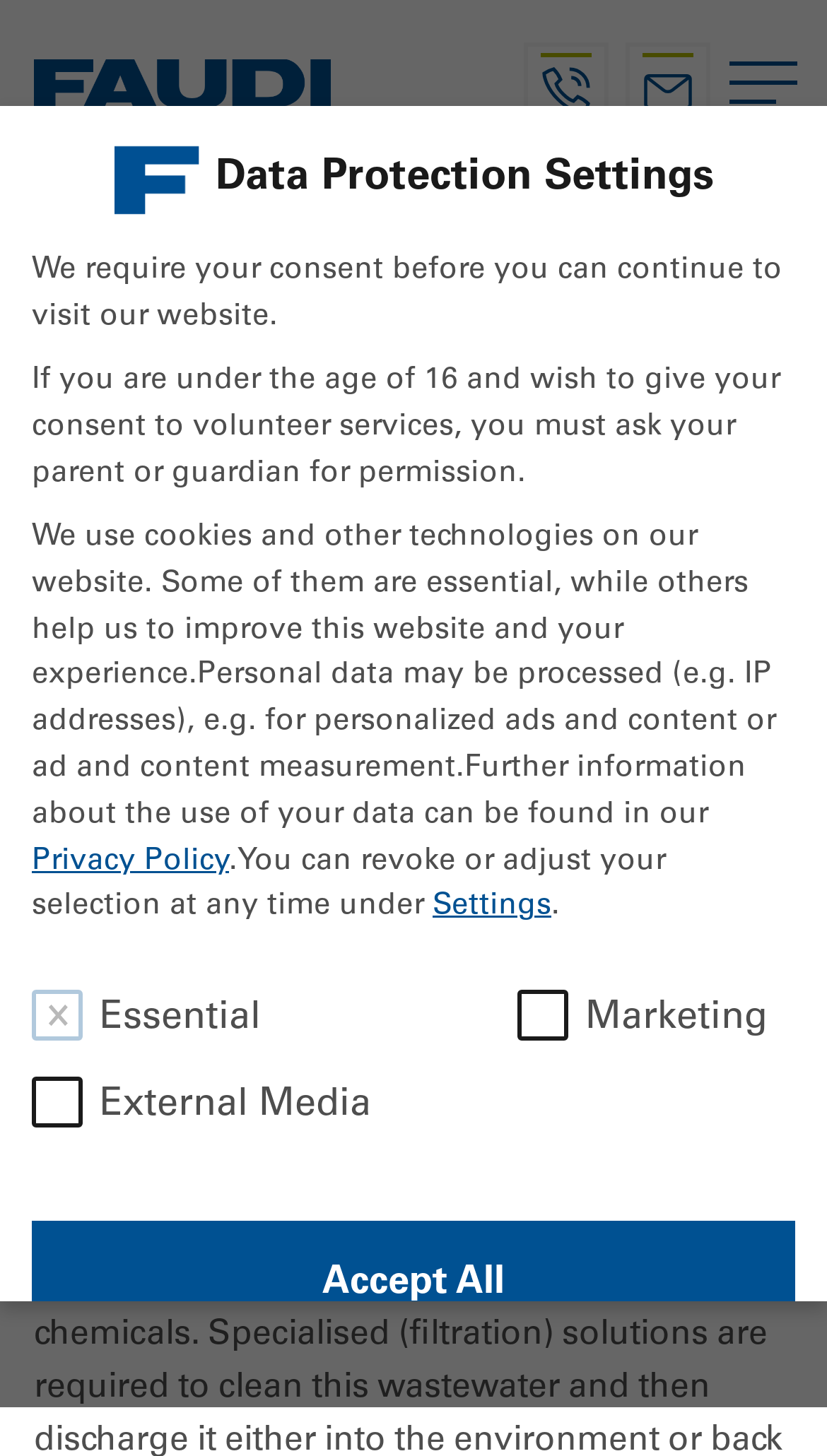Create an in-depth description of the webpage, covering main sections.

The webpage is about industrial wastewater treatment, with a focus on finding suitable processes for various industries. At the top left, there is a logo of "Faudi" with a link to the company's website. To the right of the logo, there are contact details, including a phone number and email address, each with a corresponding image. 

On the top right, there is a button to switch the menu, which contains a link to go back and a heading that summarizes the main topic of the webpage. Below this, there is a prominent heading that asks what industrial wastewater treatment processes are suitable for which industries.

The main content of the webpage is divided into sections. One section is about data protection settings, which includes a notice about the use of cookies and other technologies on the website. This section also explains how personal data may be processed and provides links to the privacy policy and settings. 

Below this, there is a group of data protection settings, where users can select their preferences for essential, marketing, and external media. Each option has a corresponding checkbox, with the essential option being selected by default. 

At the bottom of the webpage, there is a button to accept all data protection settings. Overall, the webpage appears to be informative, with a focus on providing details about industrial wastewater treatment and data protection settings.